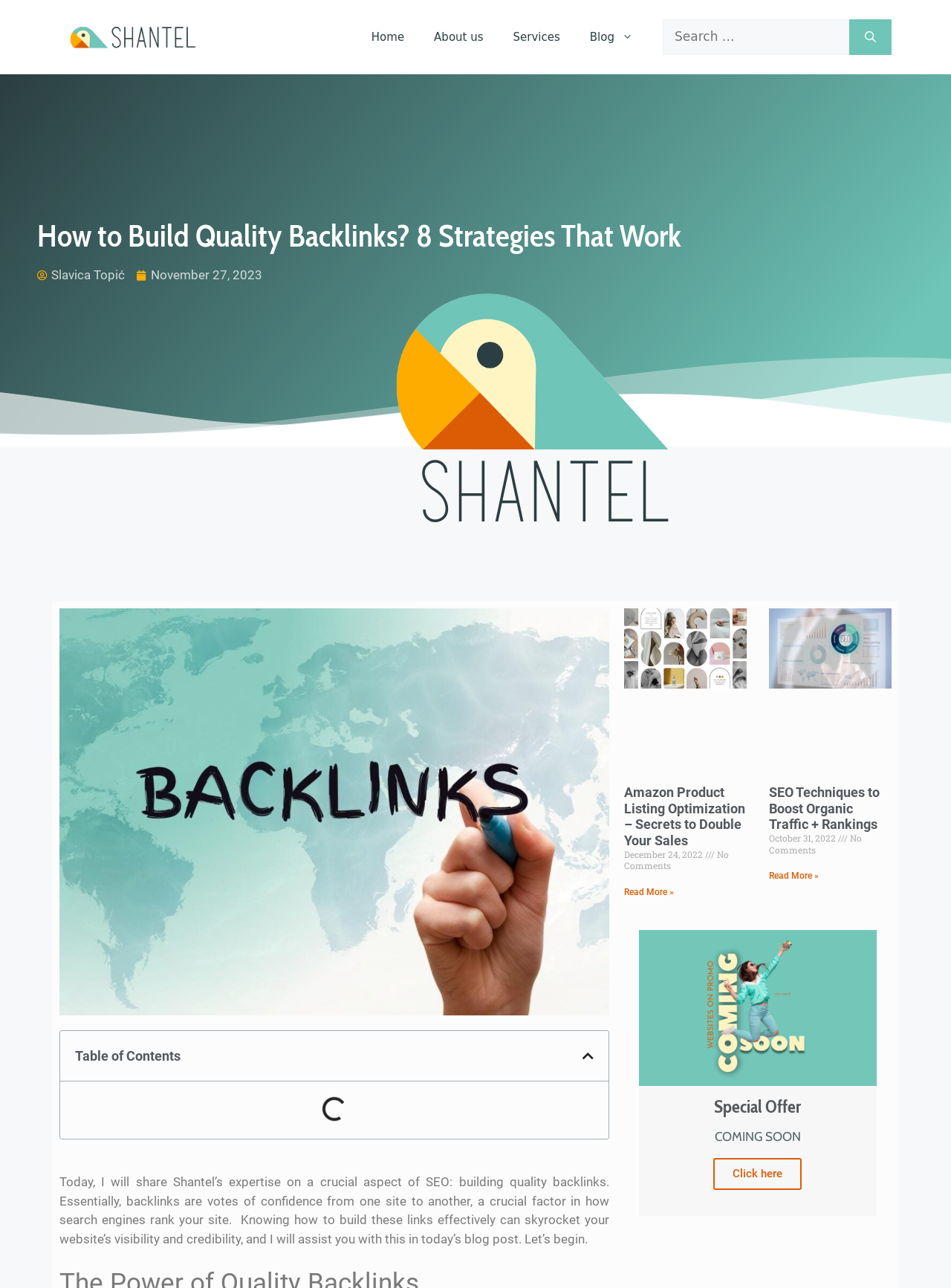Please identify the bounding box coordinates of the region to click in order to complete the task: "Read more about Amazon Product Listing Optimization". The coordinates must be four float numbers between 0 and 1, specified as [left, top, right, bottom].

[0.656, 0.688, 0.709, 0.697]